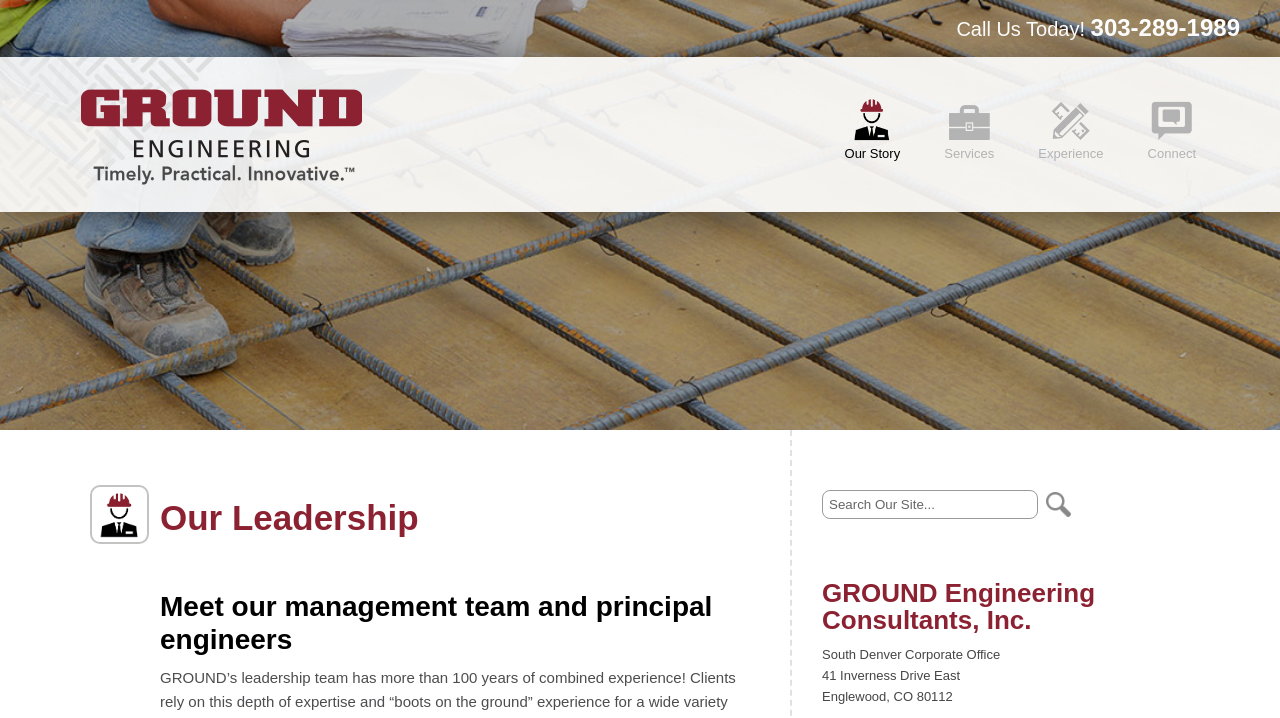Locate the bounding box coordinates of the UI element described by: "303-289-1989". Provide the coordinates as four float numbers between 0 and 1, formatted as [left, top, right, bottom].

[0.852, 0.019, 0.969, 0.057]